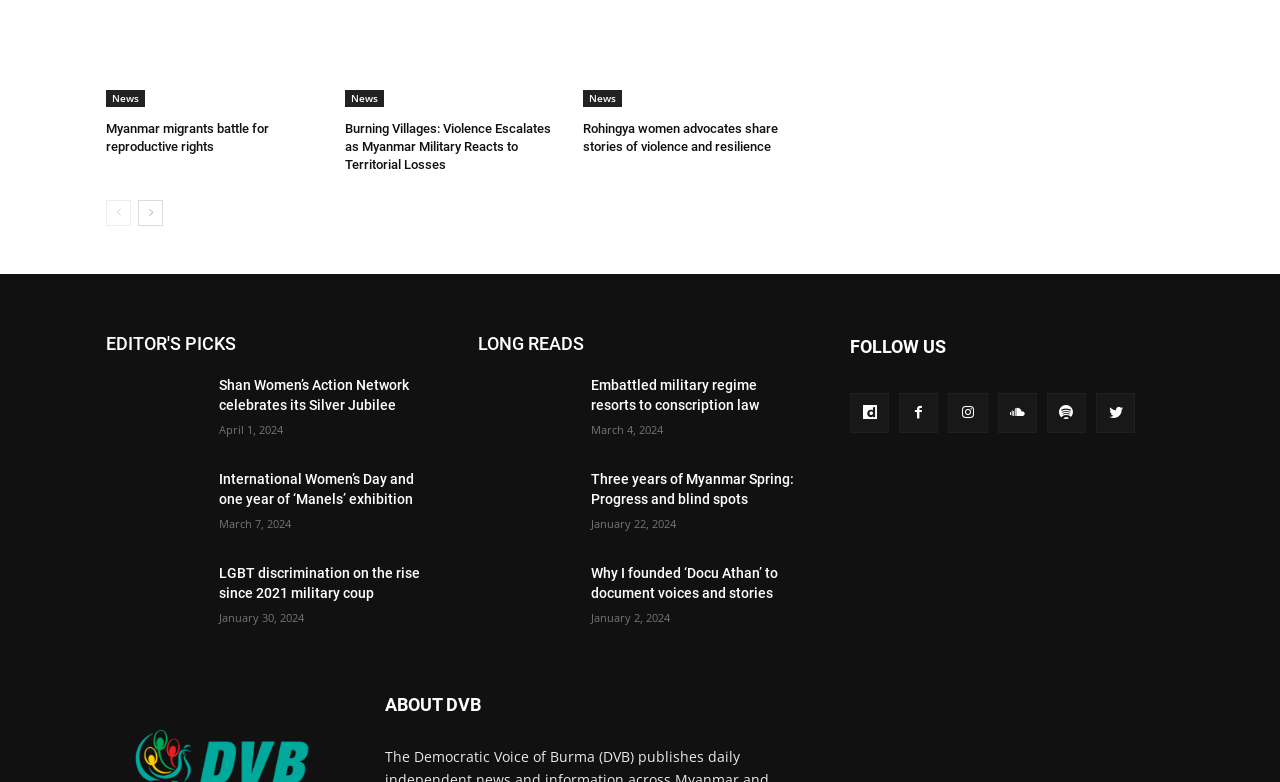How many links are there in the 'EDITOR'S PICKS' section? Examine the screenshot and reply using just one word or a brief phrase.

3